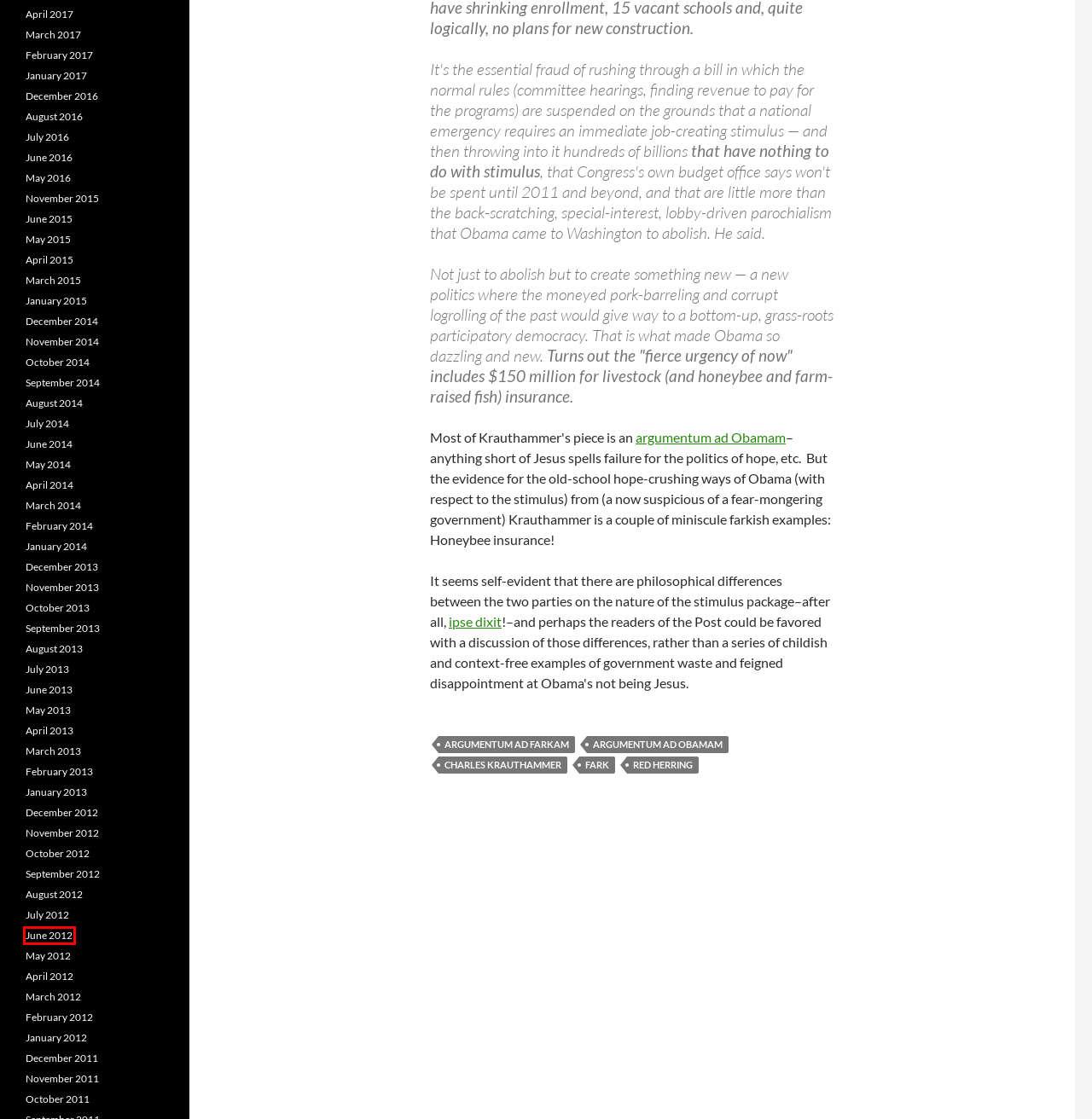You are provided with a screenshot of a webpage highlighting a UI element with a red bounding box. Choose the most suitable webpage description that matches the new page after clicking the element in the bounding box. Here are the candidates:
A. June | 2016 | The Non Sequitur
B. November | 2011 | The Non Sequitur
C. July | 2012 | The Non Sequitur
D. April | 2012 | The Non Sequitur
E. June | 2013 | The Non Sequitur
F. October | 2014 | The Non Sequitur
G. May | 2013 | The Non Sequitur
H. June | 2012 | The Non Sequitur

H